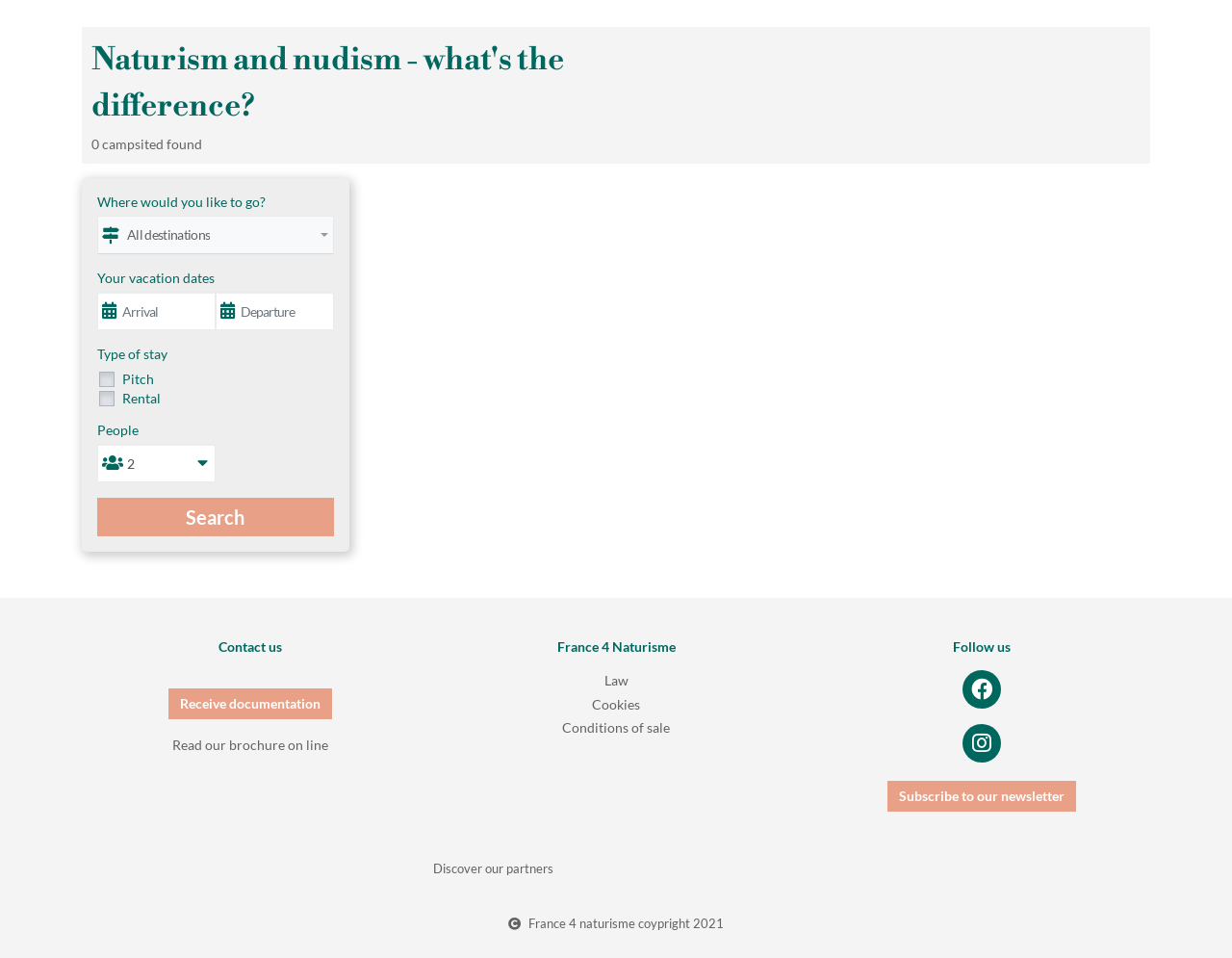Determine the bounding box coordinates of the clickable element necessary to fulfill the instruction: "Check the pitch option". Provide the coordinates as four float numbers within the 0 to 1 range, i.e., [left, top, right, bottom].

[0.079, 0.384, 0.091, 0.404]